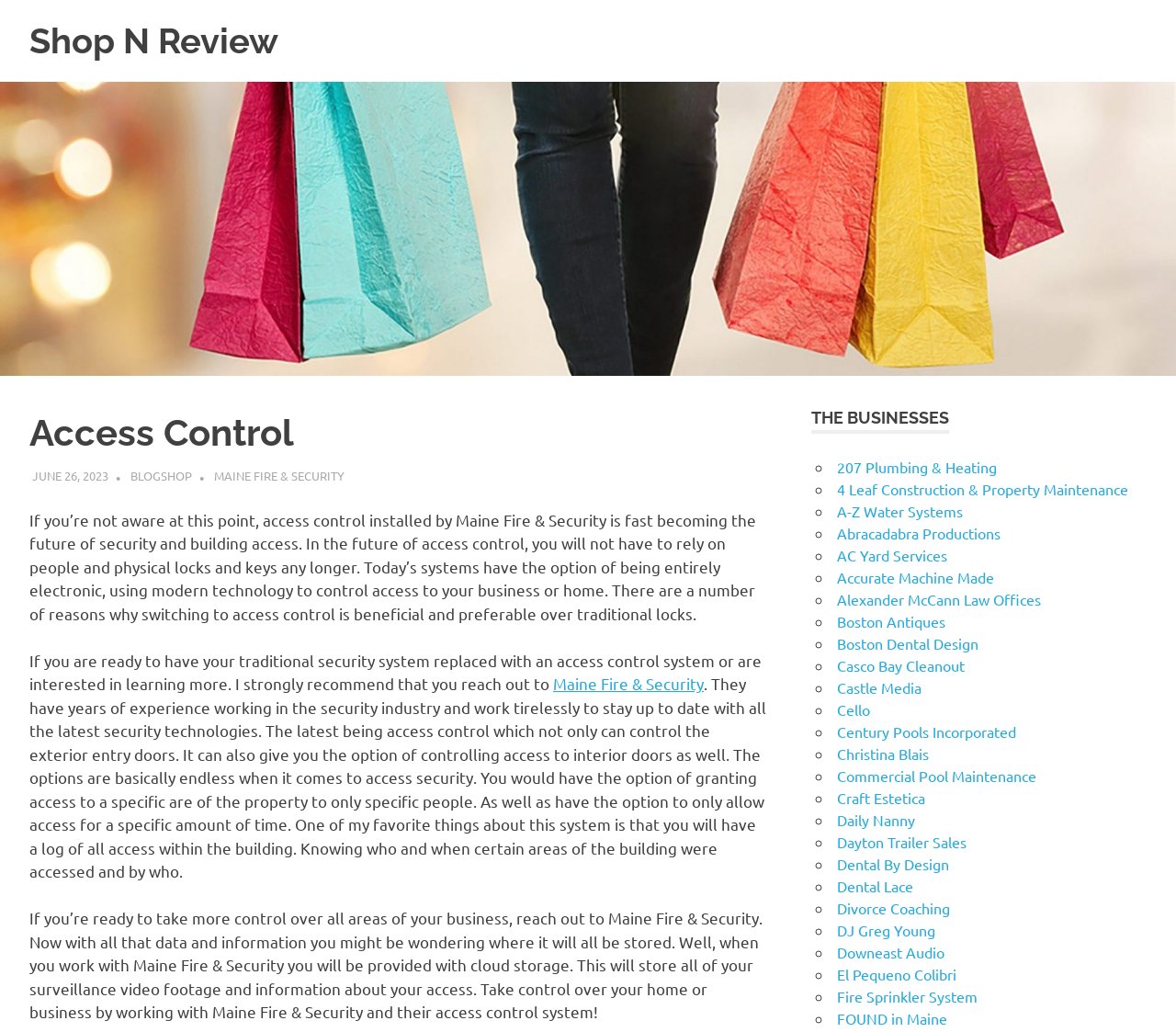Provide a brief response using a word or short phrase to this question:
What is the benefit of using access control systems?

Increased security and control